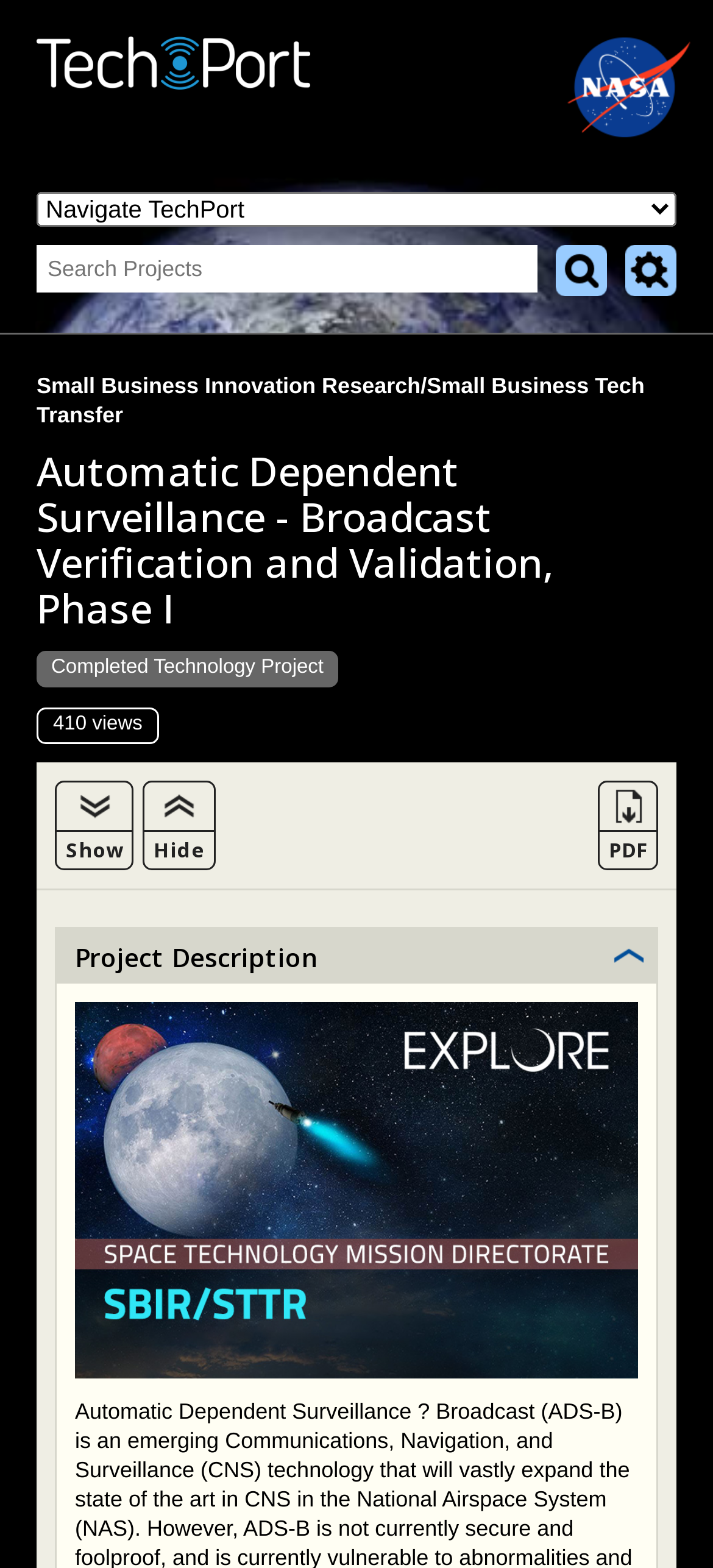Locate and extract the text of the main heading on the webpage.

Automatic Dependent Surveillance - Broadcast Verification and Validation, Phase I